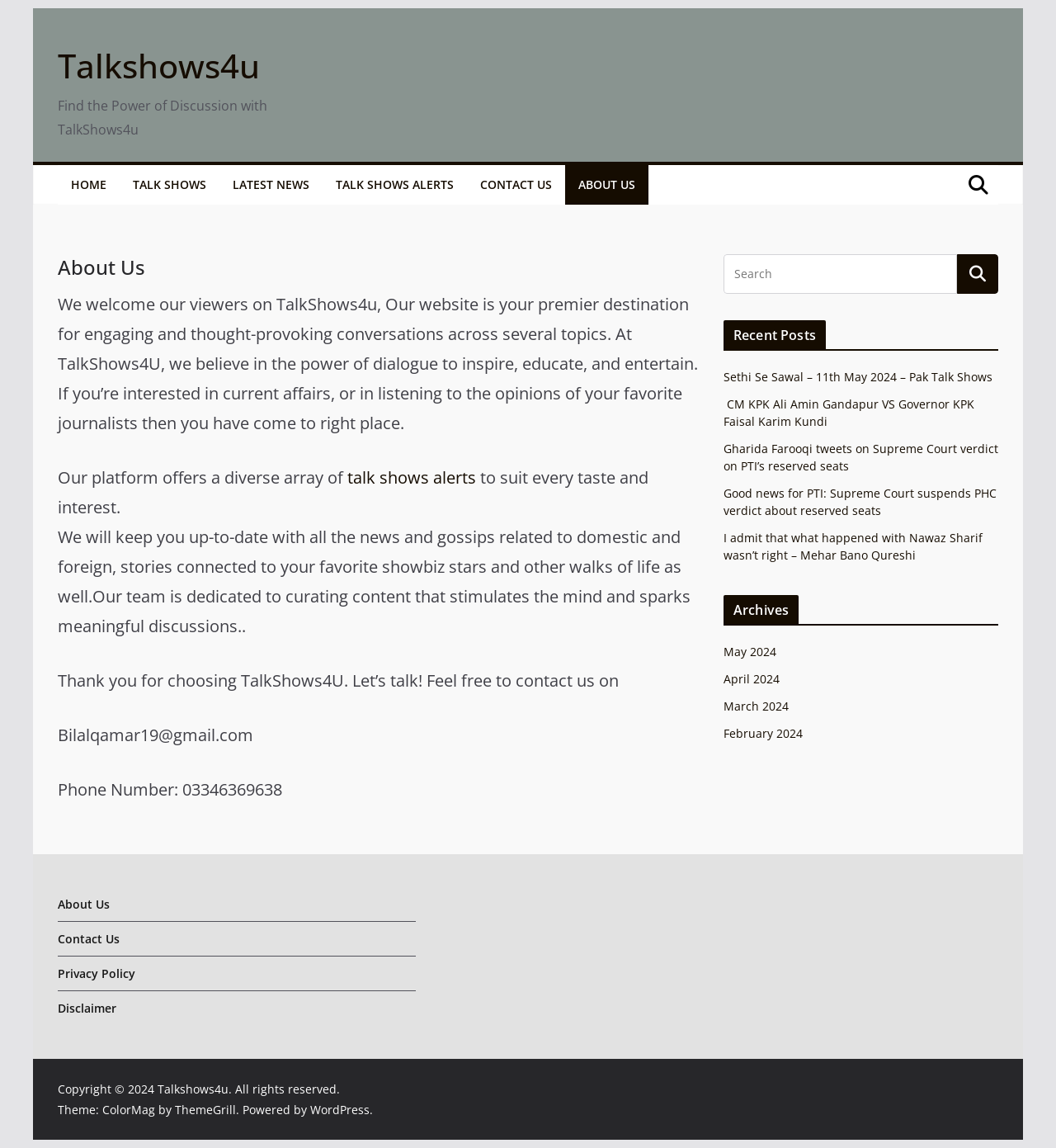Please provide the bounding box coordinates in the format (top-left x, top-left y, bottom-right x, bottom-right y). Remember, all values are floating point numbers between 0 and 1. What is the bounding box coordinate of the region described as: Disclaimer

[0.055, 0.872, 0.11, 0.885]